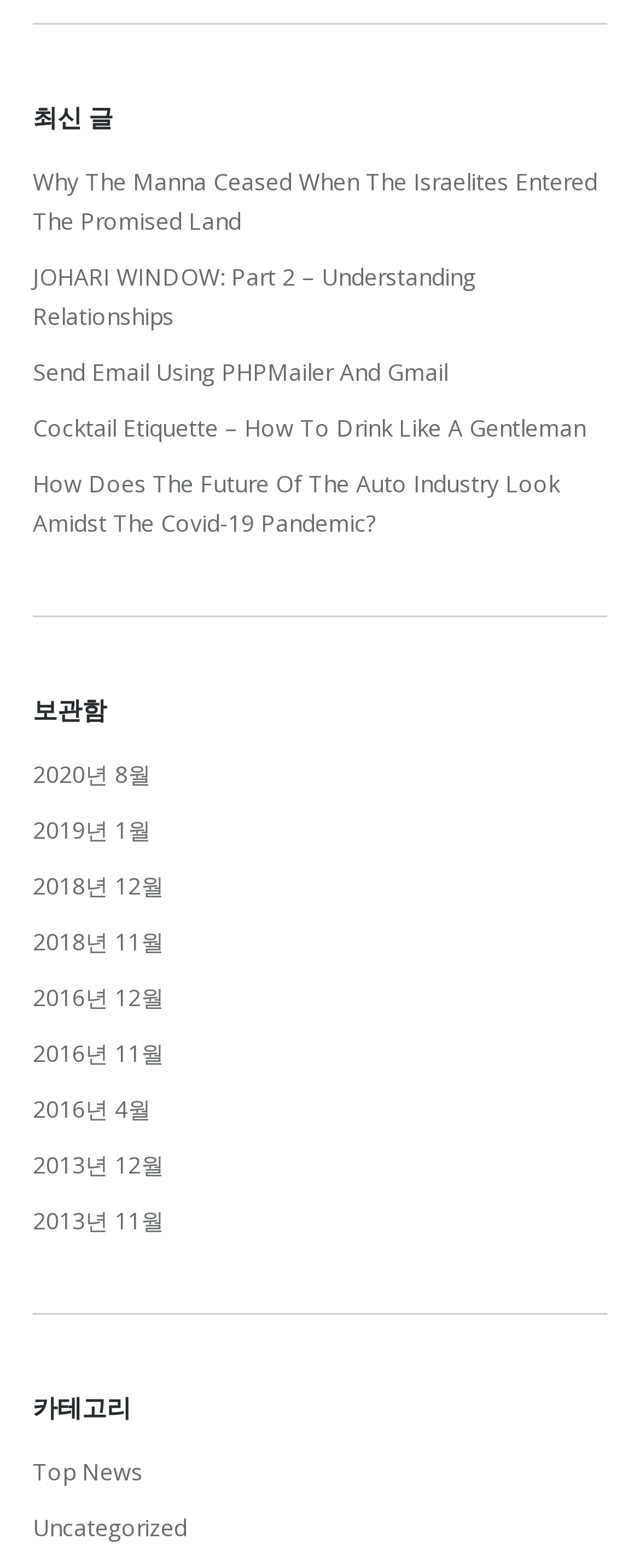Kindly determine the bounding box coordinates of the area that needs to be clicked to fulfill this instruction: "Check the post about Cocktail Etiquette".

[0.051, 0.261, 0.915, 0.286]